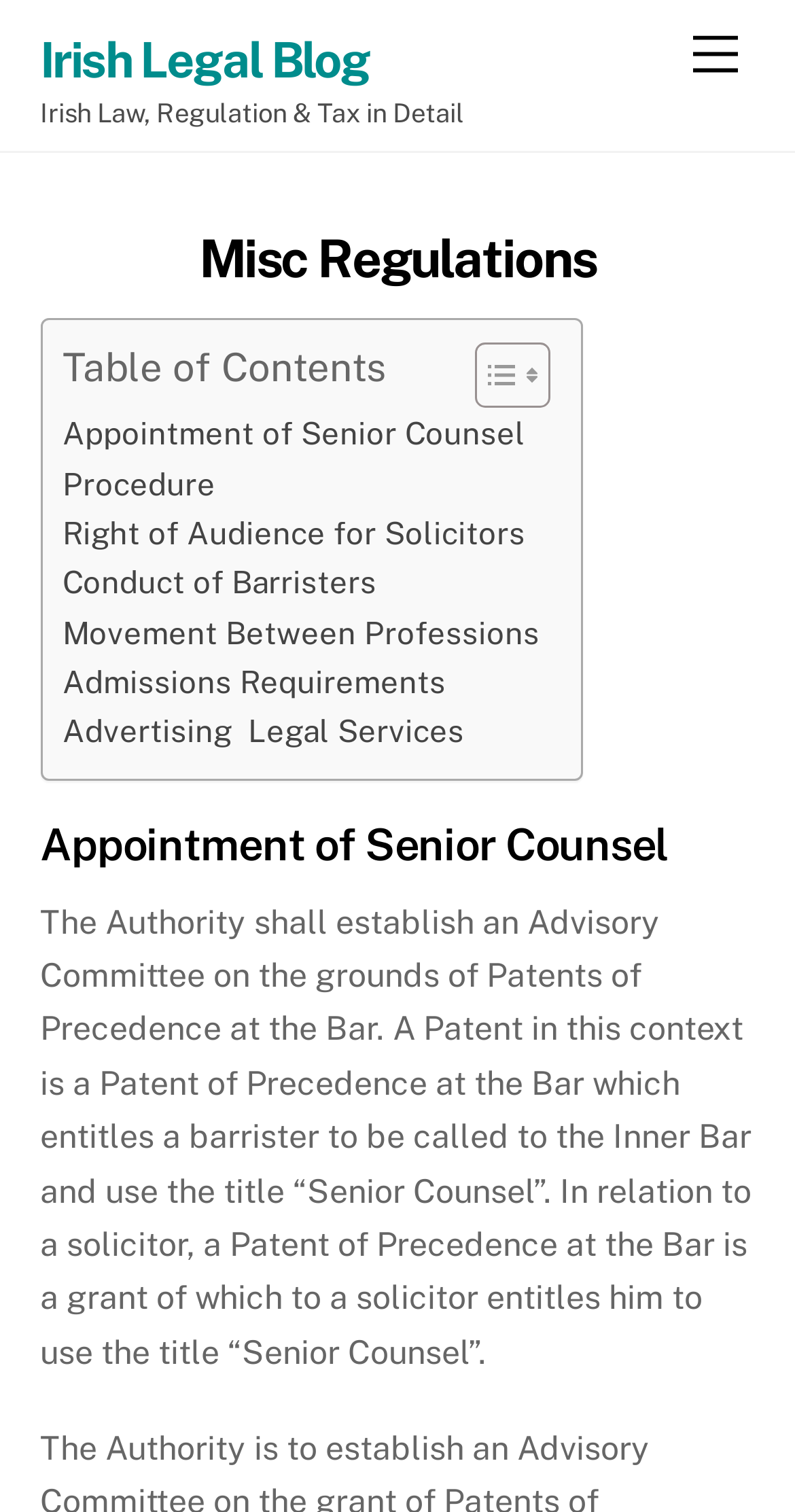Construct a thorough caption encompassing all aspects of the webpage.

This webpage is about "Misc Regulations" on the Irish Legal Blog. At the top right corner, there is a "Menu" link. On the top left, there is a link to the "Irish Legal Blog" and a static text "Irish Law, Regulation & Tax in Detail" below it. 

Below the title "Misc Regulations", there is a table of contents section. This section has a "Table of Contents" label and a "Toggle Table of Content" link with two icons on the right side. Below this section, there are seven links: "Appointment of Senior Counsel", "Procedure", "Right of Audience for Solicitors", "Conduct of Barristers", "Movement Between Professions", "Admissions Requirements", and "Advertising Legal Services". 

Following the links, there is a heading "Appointment of Senior Counsel" and a detailed description of the regulation, which explains the establishment of an Advisory Committee on the grounds of Patents of Precedence at the Bar. At the bottom right corner, there is a "Back To Top" link.